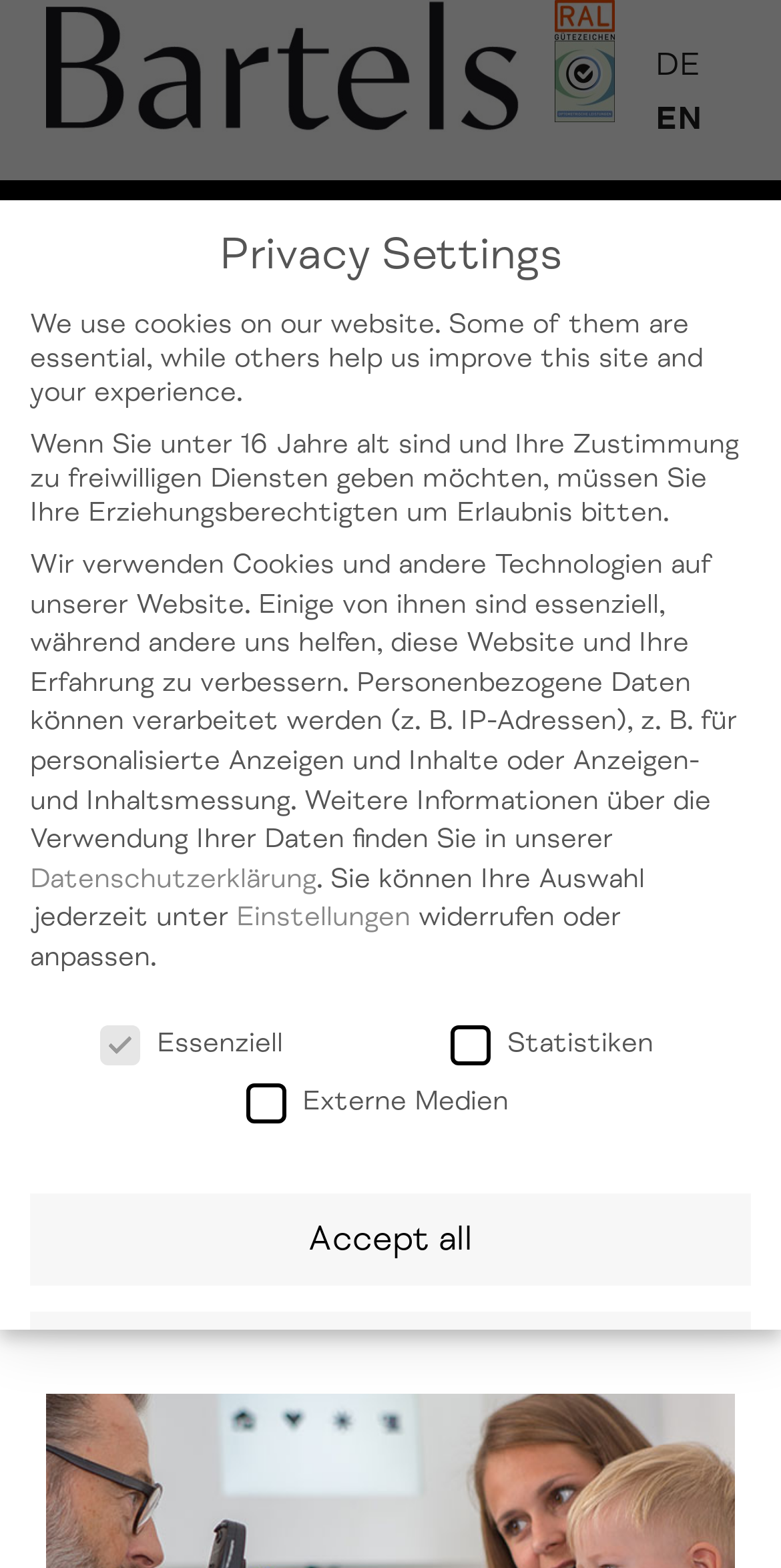Refer to the image and offer a detailed explanation in response to the question: How many types of data can be processed for personalized ads?

I found the information about data processing at the bottom of the webpage, which mentions that 'Personenbezogene Daten können verarbeitet werden (z. B. IP-Adressen), z. B. für personalisierte Anzeigen und Inhalte oder Anzeigen- und Inhaltsmessung.', indicating that three types of data can be processed: IP addresses, personalized ads, and content measurement.